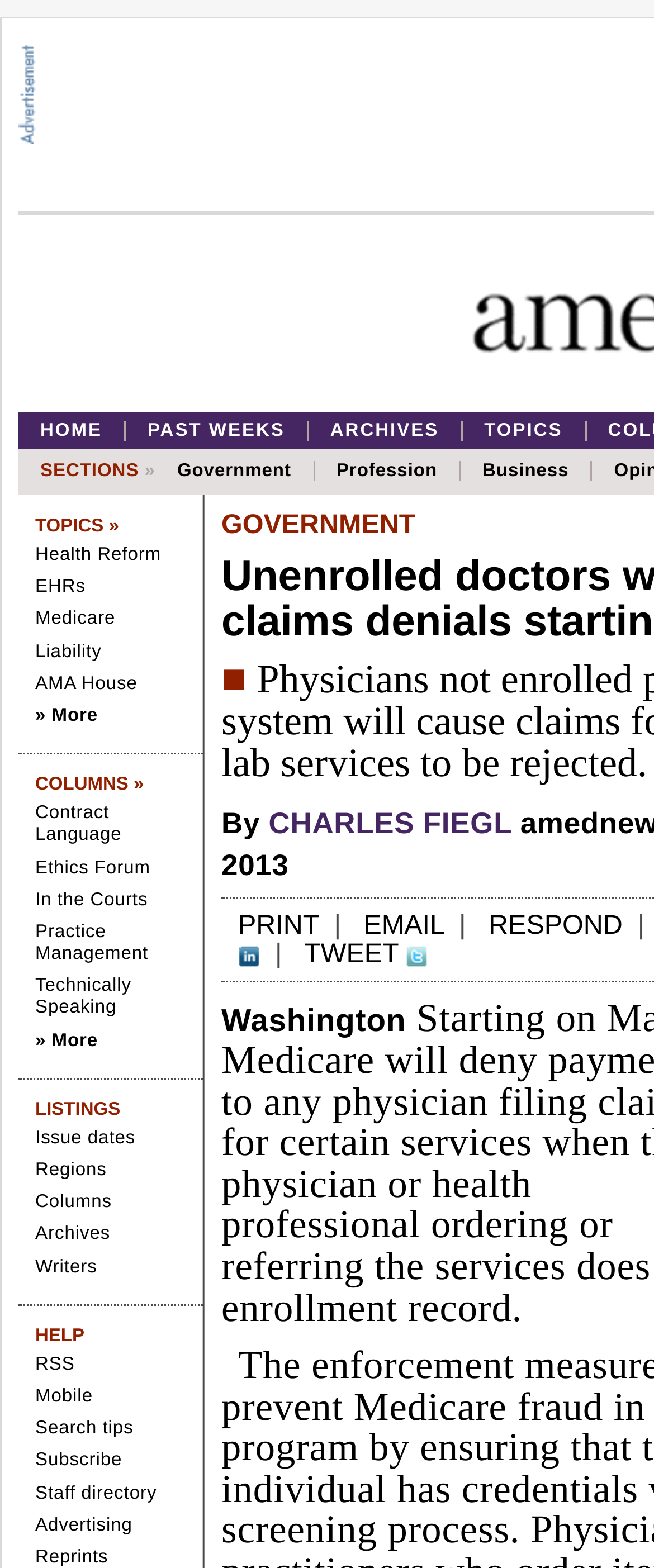Pinpoint the bounding box coordinates of the element you need to click to execute the following instruction: "view Medicare topics". The bounding box should be represented by four float numbers between 0 and 1, in the format [left, top, right, bottom].

[0.028, 0.388, 0.285, 0.403]